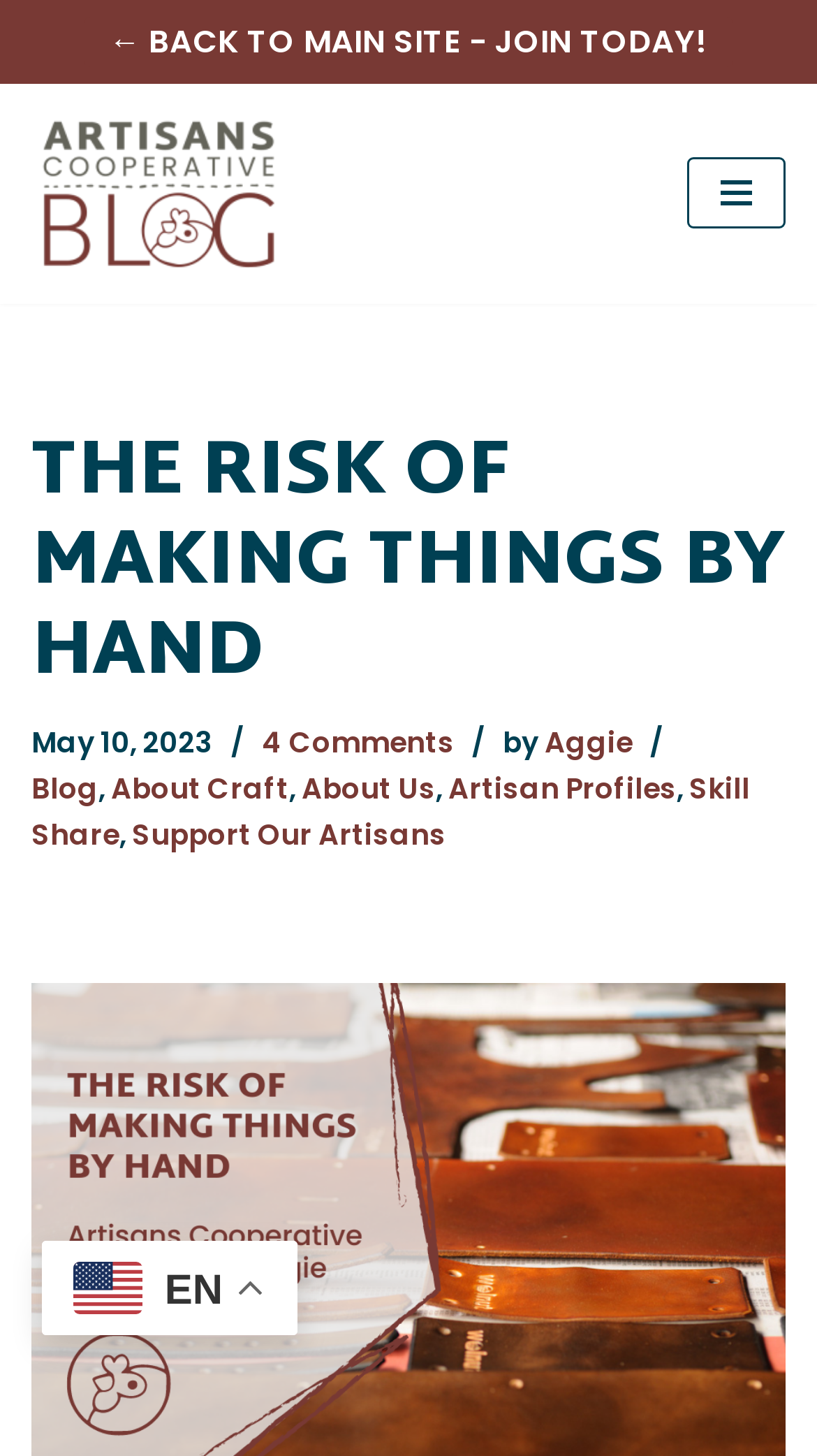Based on the element description: "Aggie", identify the UI element and provide its bounding box coordinates. Use four float numbers between 0 and 1, [left, top, right, bottom].

[0.667, 0.497, 0.774, 0.525]